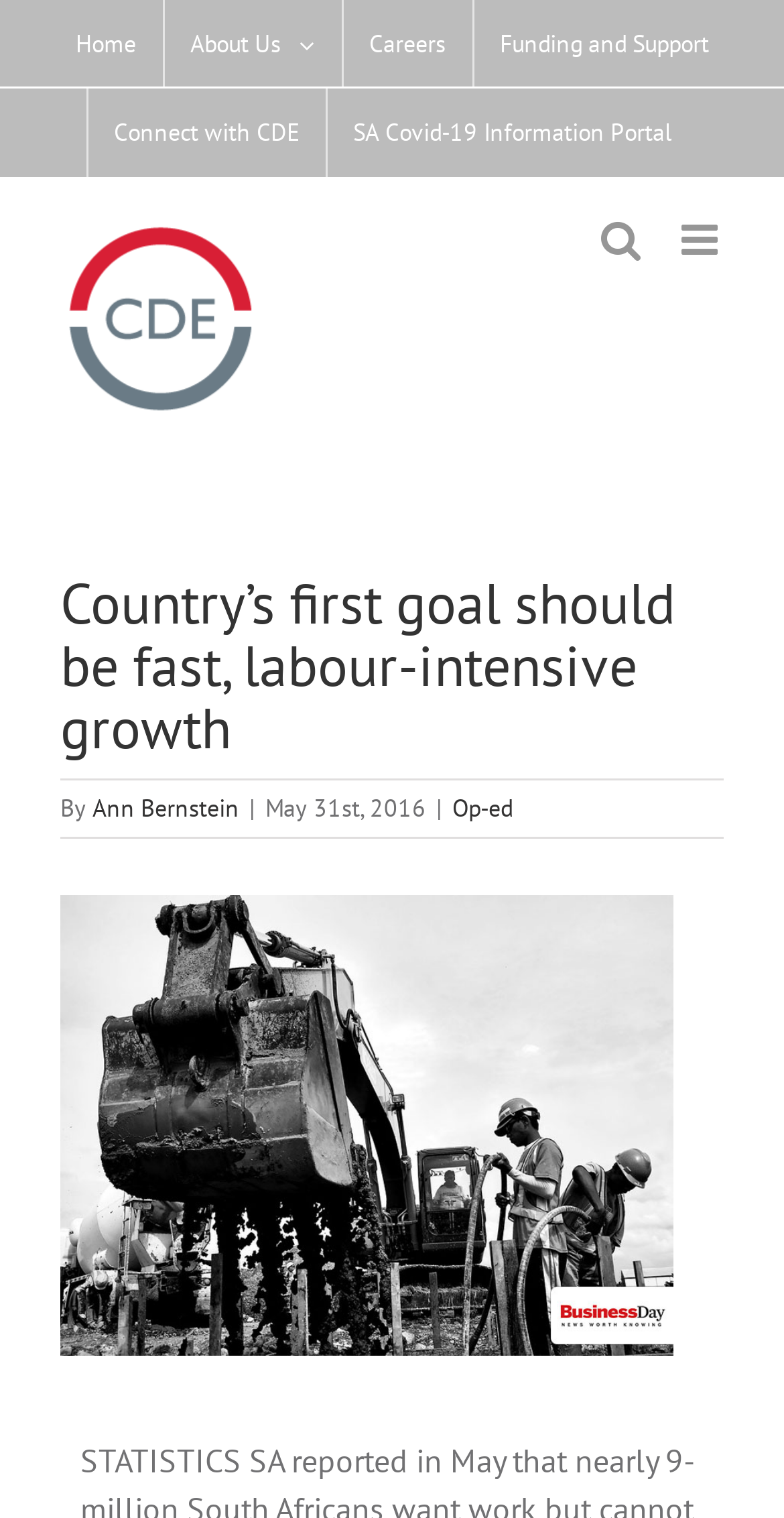Indicate the bounding box coordinates of the element that must be clicked to execute the instruction: "Click the Home link". The coordinates should be given as four float numbers between 0 and 1, i.e., [left, top, right, bottom].

[0.063, 0.0, 0.206, 0.058]